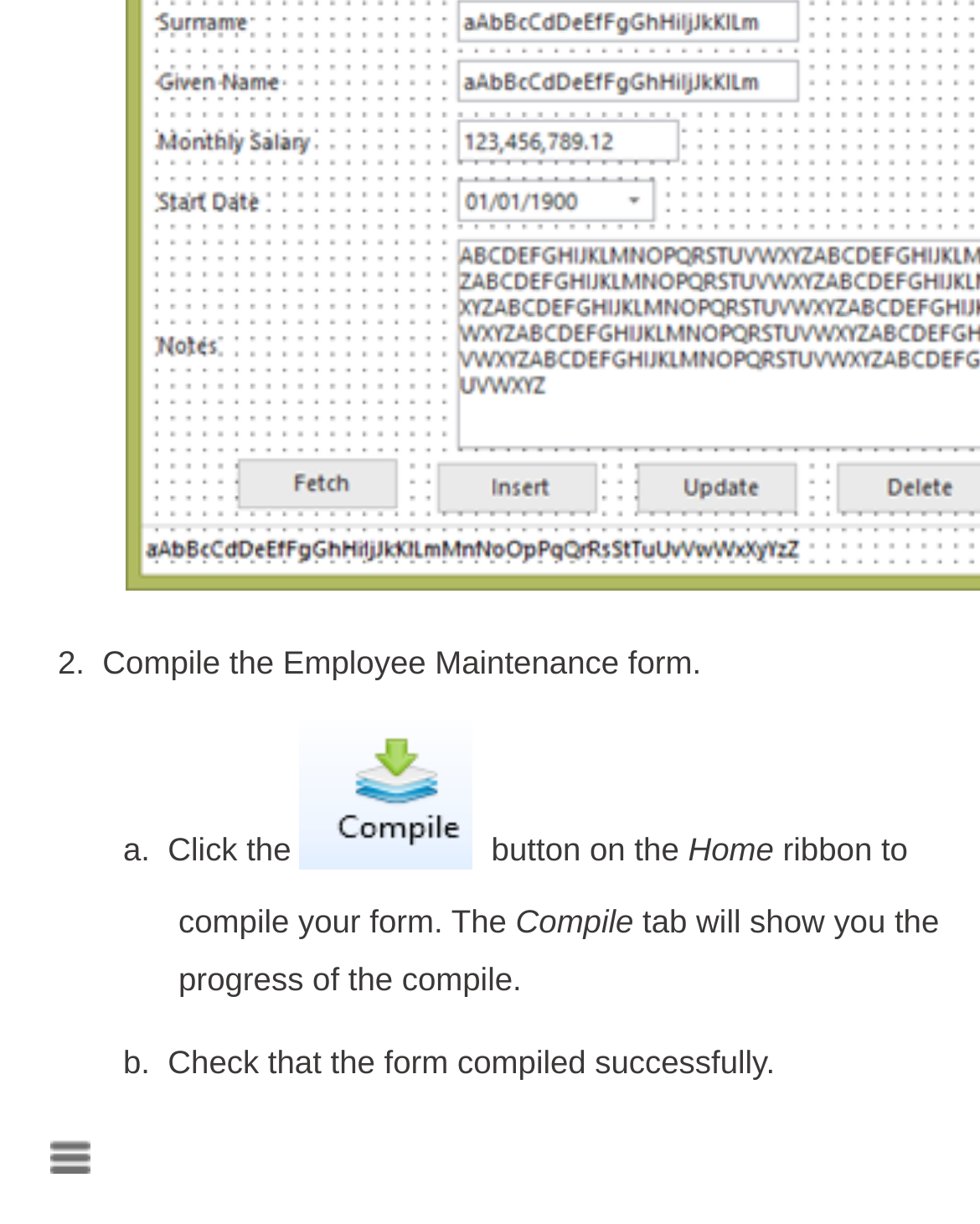Using the provided element description: "title="Open contents list"", determine the bounding box coordinates of the corresponding UI element in the screenshot.

[0.051, 0.933, 0.092, 0.964]